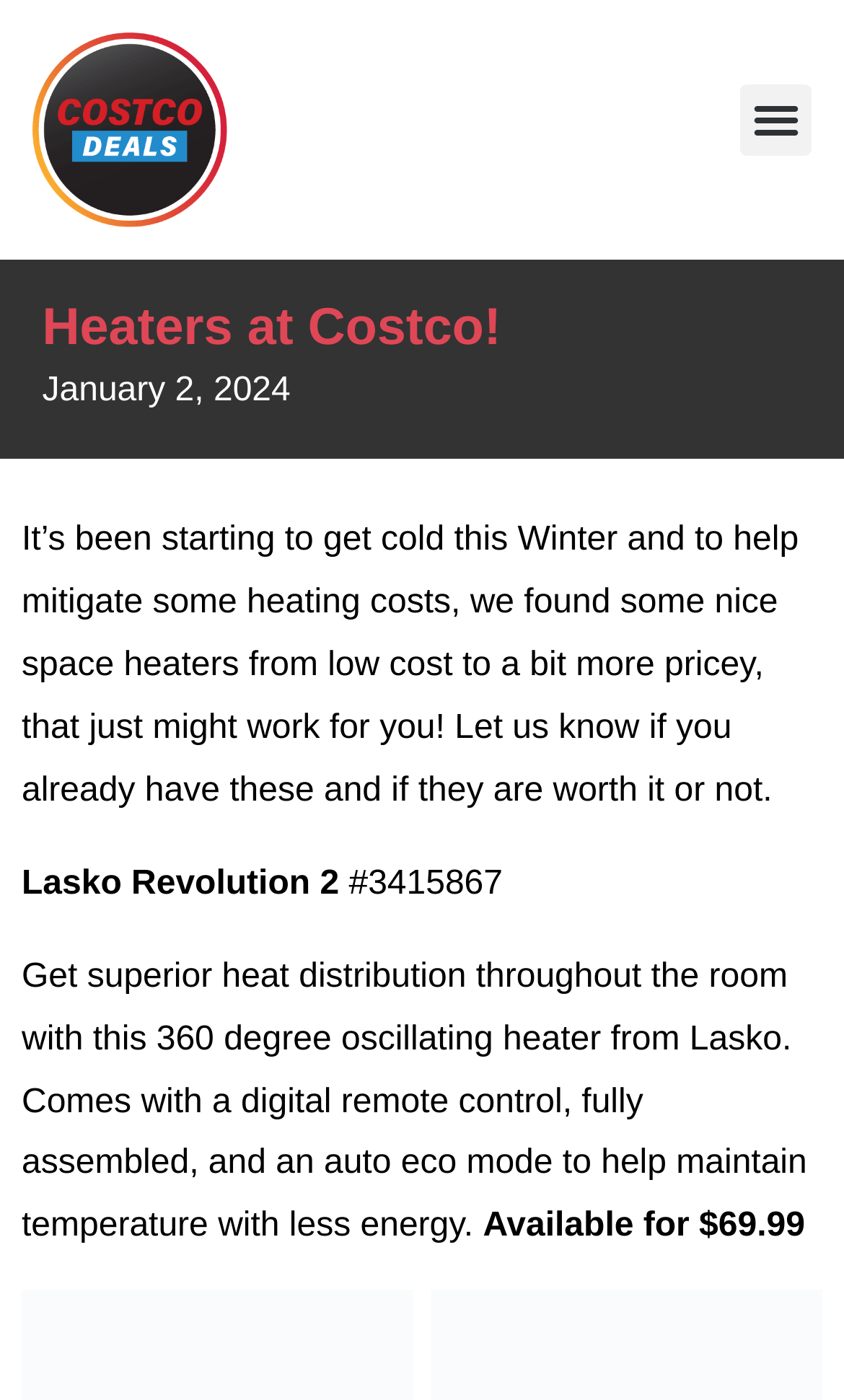Identify and provide the text of the main header on the webpage.

Heaters at Costco!